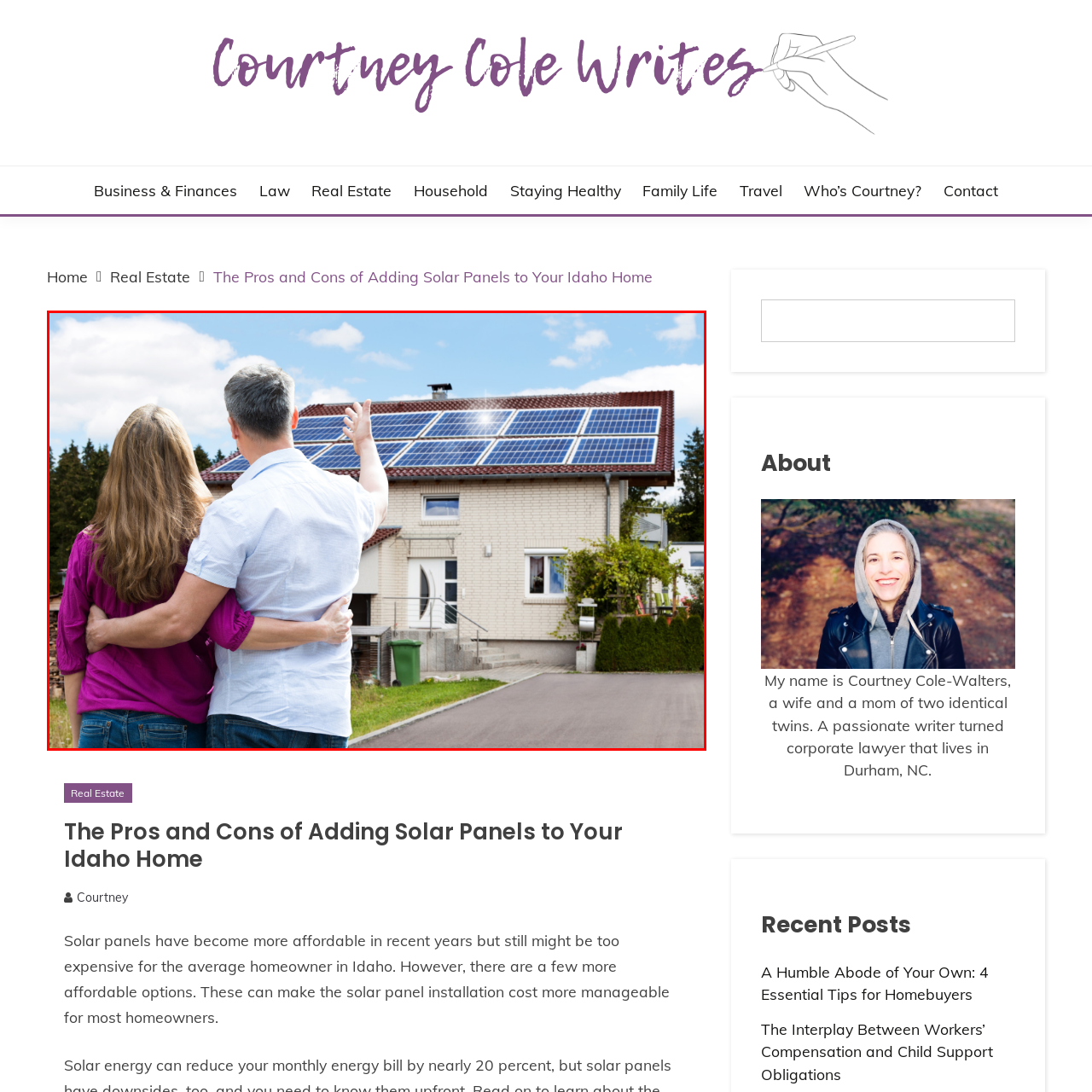Focus on the section within the red boundary and provide a detailed description.

In this image, a couple stands together outside their home, showcasing a solar panel installation on the roof. The woman, wearing a vibrant purple top, lovingly hugs the man, who is dressed in a light blue shirt. They are both gazing at the solar panels, with the man enthusiastically gesturing towards them, suggesting pride and satisfaction in their renewable energy choice. The house is a modern, well-maintained structure with a clean, welcoming driveway that leads up to it. Lush greenery and a neatly trimmed hedge enhance the scene, while a bright blue sky dotted with fluffy clouds serves as a picturesque backdrop, emphasizing the theme of sustainable living and the positive impact of solar energy on their lifestyle.